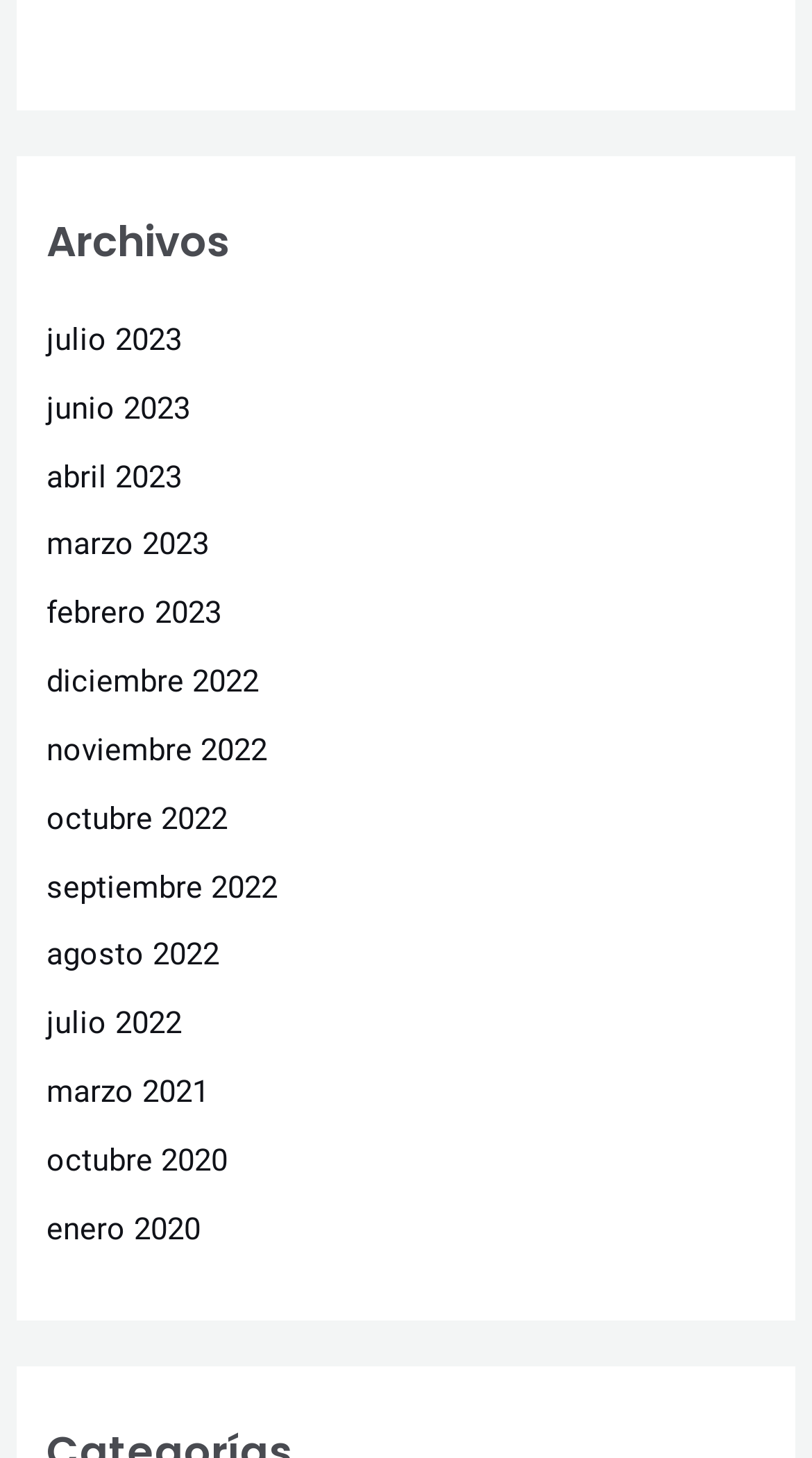Use a single word or phrase to answer this question: 
What is the most recent month available in the navigation section?

julio 2023